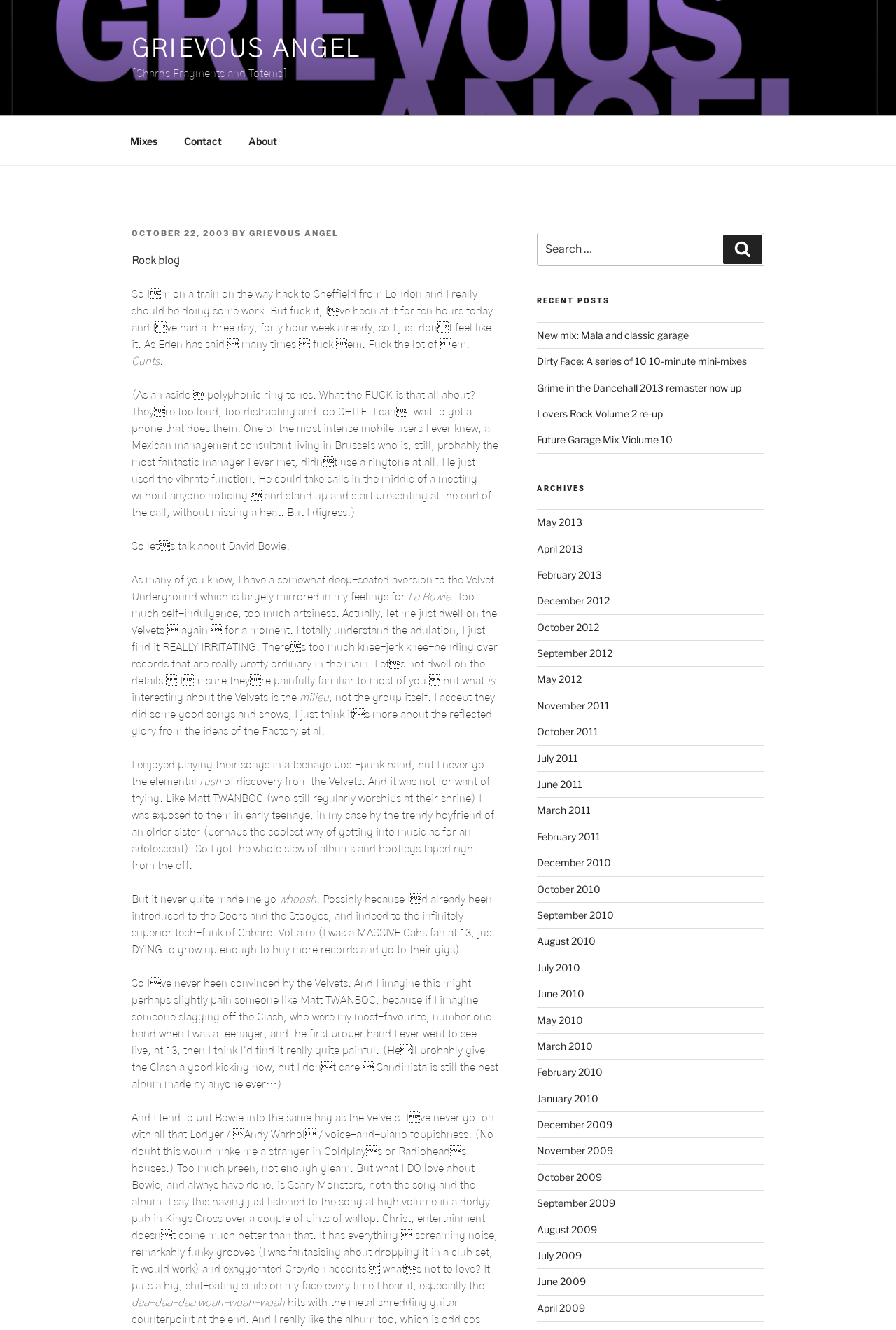What is the name of the song the author loves by David Bowie?
Provide a detailed and extensive answer to the question.

The author mentions that they love the song 'Scary Monsters' by David Bowie, which is mentioned in the blog post as a song that puts a 'big, shit-eating smile' on the author's face.